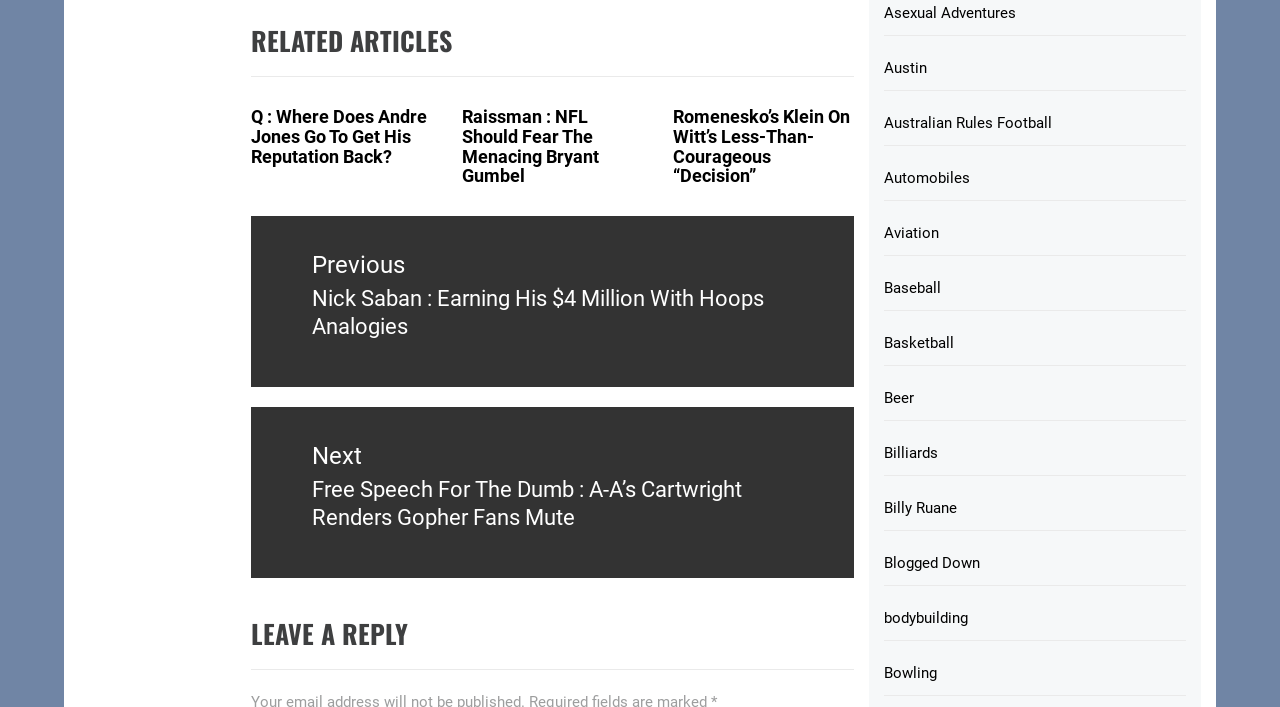What is the theme of the links 'Asexual Adventures', 'Austin', 'Australian Rules Football', etc.?
Please respond to the question with as much detail as possible.

The links 'Asexual Adventures', 'Austin', 'Australian Rules Football', etc. appear to be categories or topics, possibly used for filtering or browsing content related to specific subjects.